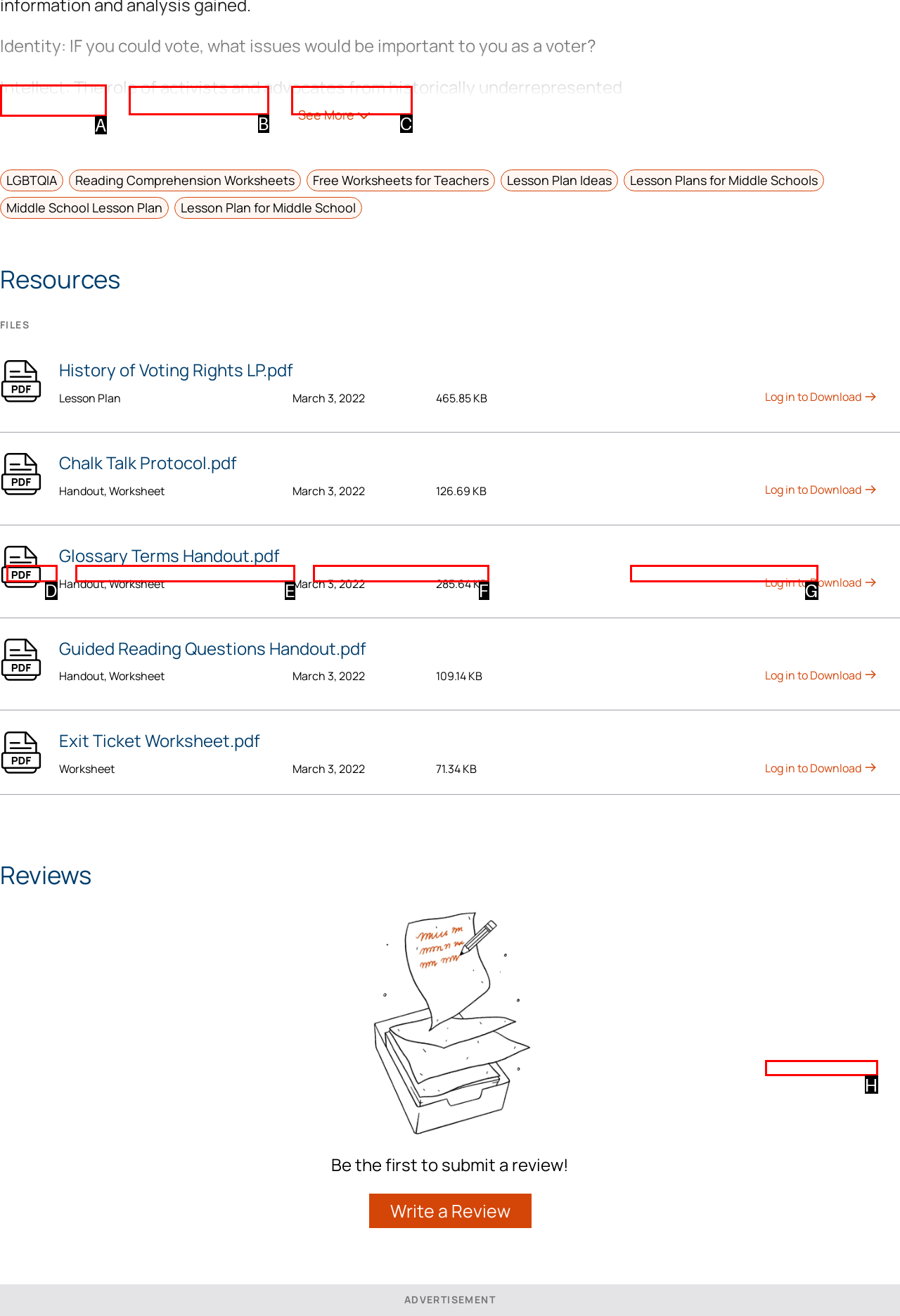Look at the description: Reviews
Determine the letter of the matching UI element from the given choices.

C